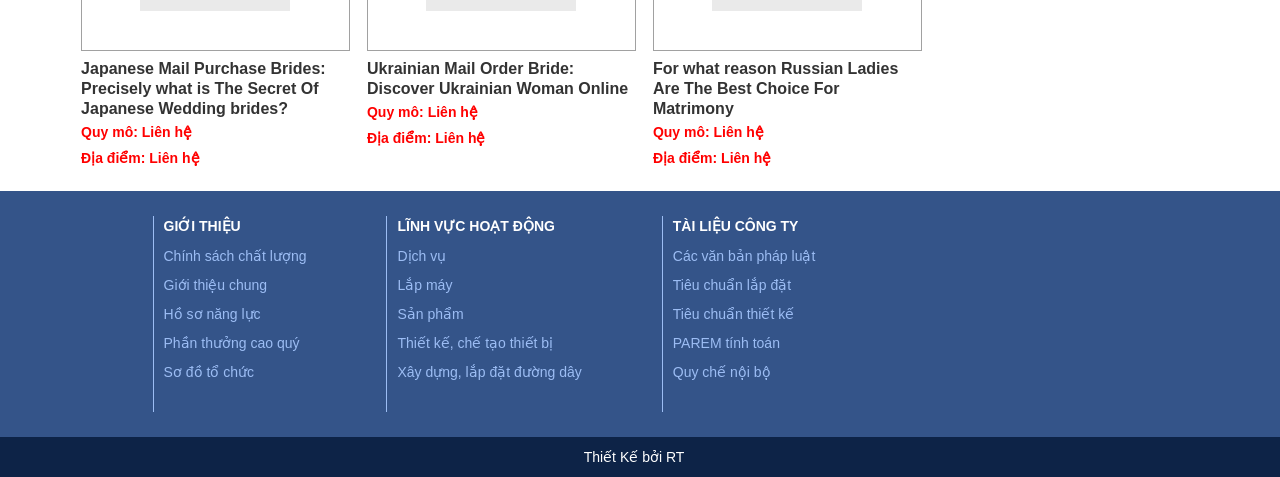Respond to the following question using a concise word or phrase: 
How many links are there in the 'GIỚI THIỆU' section?

5